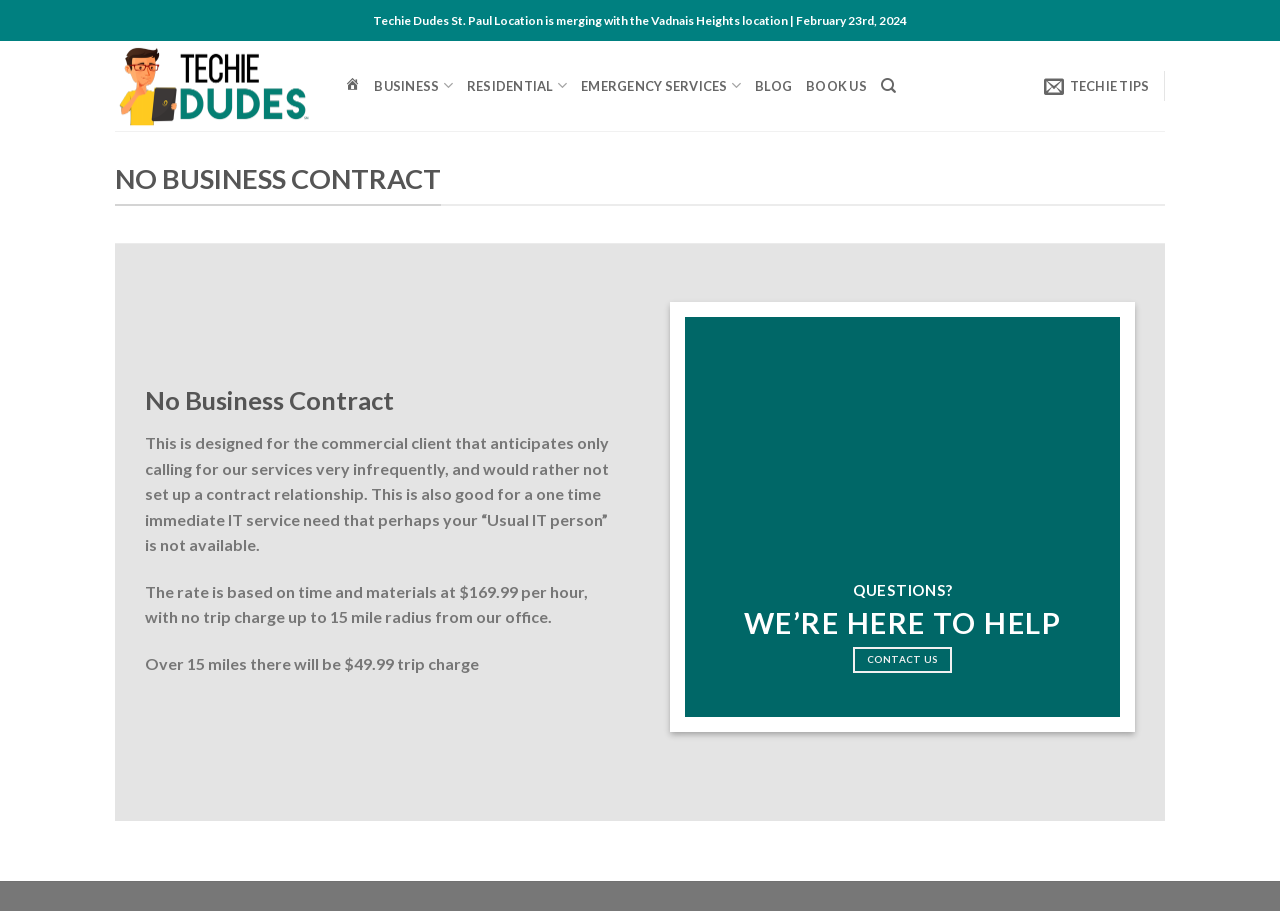Construct a thorough caption encompassing all aspects of the webpage.

The webpage is about Techie Dudes, a company that offers IT services. At the top, there is a logo of Techie Dudes, which is an image, accompanied by a link to the company's homepage. Next to the logo, there are several links to different sections of the website, including HOME, BUSINESS, RESIDENTIAL, EMERGENCY SERVICES, BLOG, BOOK US, and Search.

Below the navigation links, there is a prominent announcement stating that the St. Paul Location is merging with the Vadnais Heights location, effective February 23rd, 2024.

The main content of the webpage is divided into sections. The first section has a heading "NO BUSINESS CONTRACT" and explains that this service is designed for commercial clients who do not need frequent IT services and prefer not to set up a contract relationship. The section provides details about the service, including the hourly rate and trip charges.

Further down the page, there is a section with headings "QUESTIONS?" and "WE’RE HERE TO HELP", which likely provides contact information or a call to action to get in touch with the company. There is a link to "CONTACT US" in this section.

Throughout the webpage, there are several headings and blocks of text that provide information about the company's services and policies.